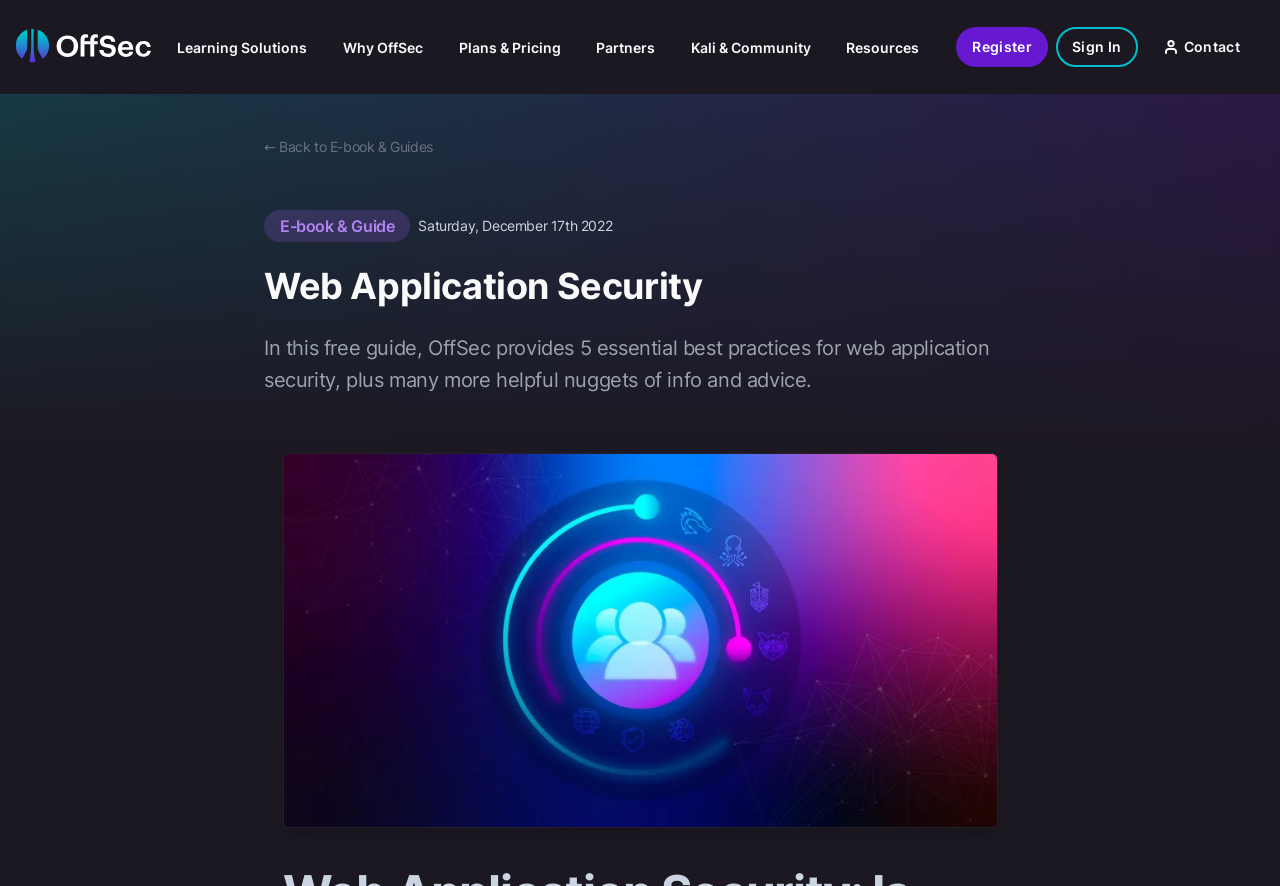Answer briefly with one word or phrase:
What is the purpose of the 'Cyber Ranges' link?

Hands-on training